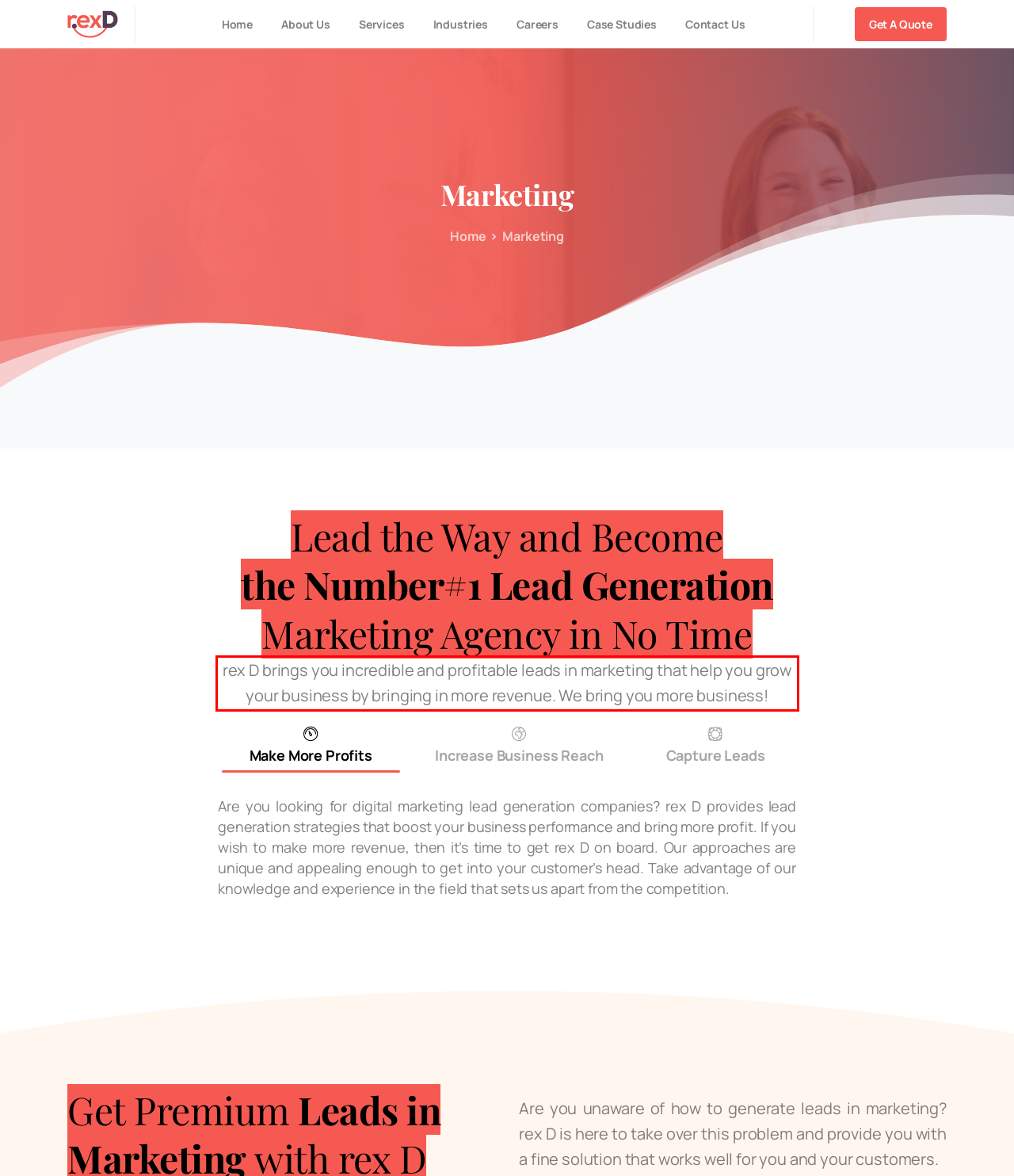In the screenshot of the webpage, find the red bounding box and perform OCR to obtain the text content restricted within this red bounding box.

rex D brings you incredible and profitable leads in marketing that help you grow your business by bringing in more revenue. We bring you more business!